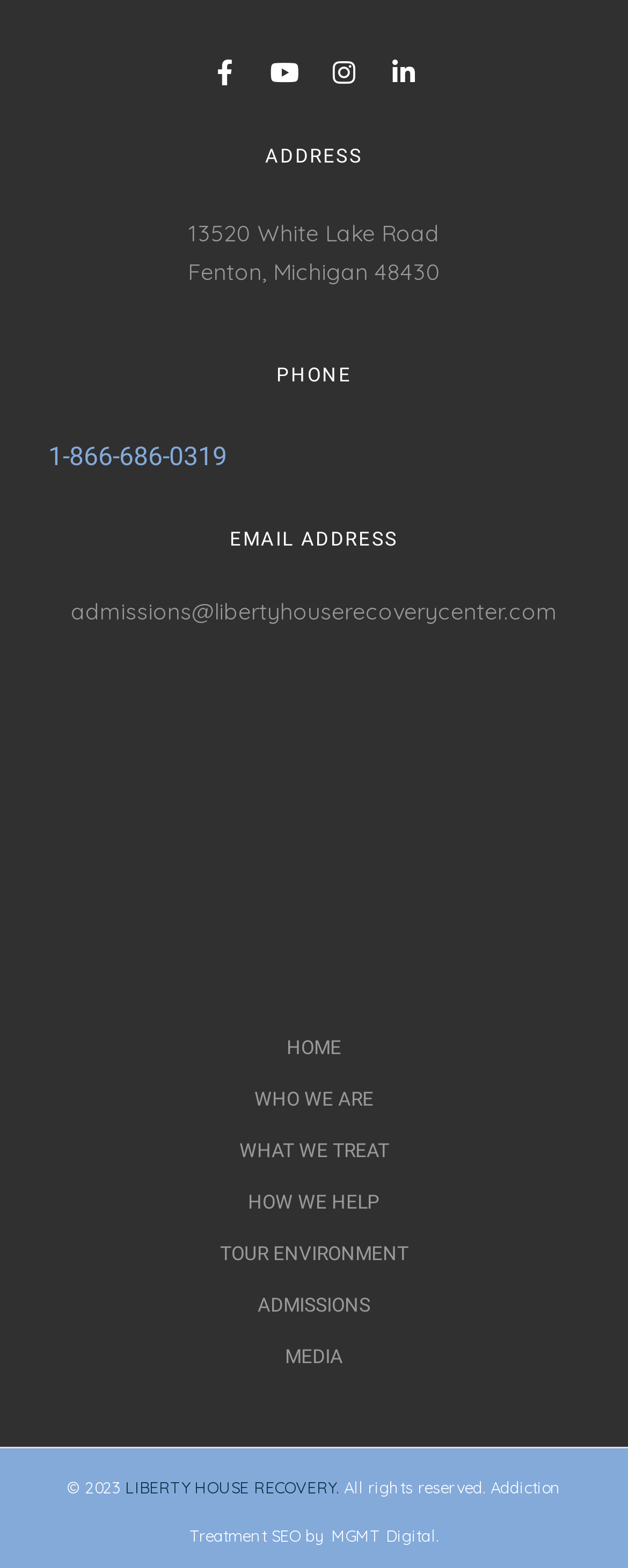Using the description "Tour Environment", locate and provide the bounding box of the UI element.

[0.077, 0.794, 0.923, 0.806]